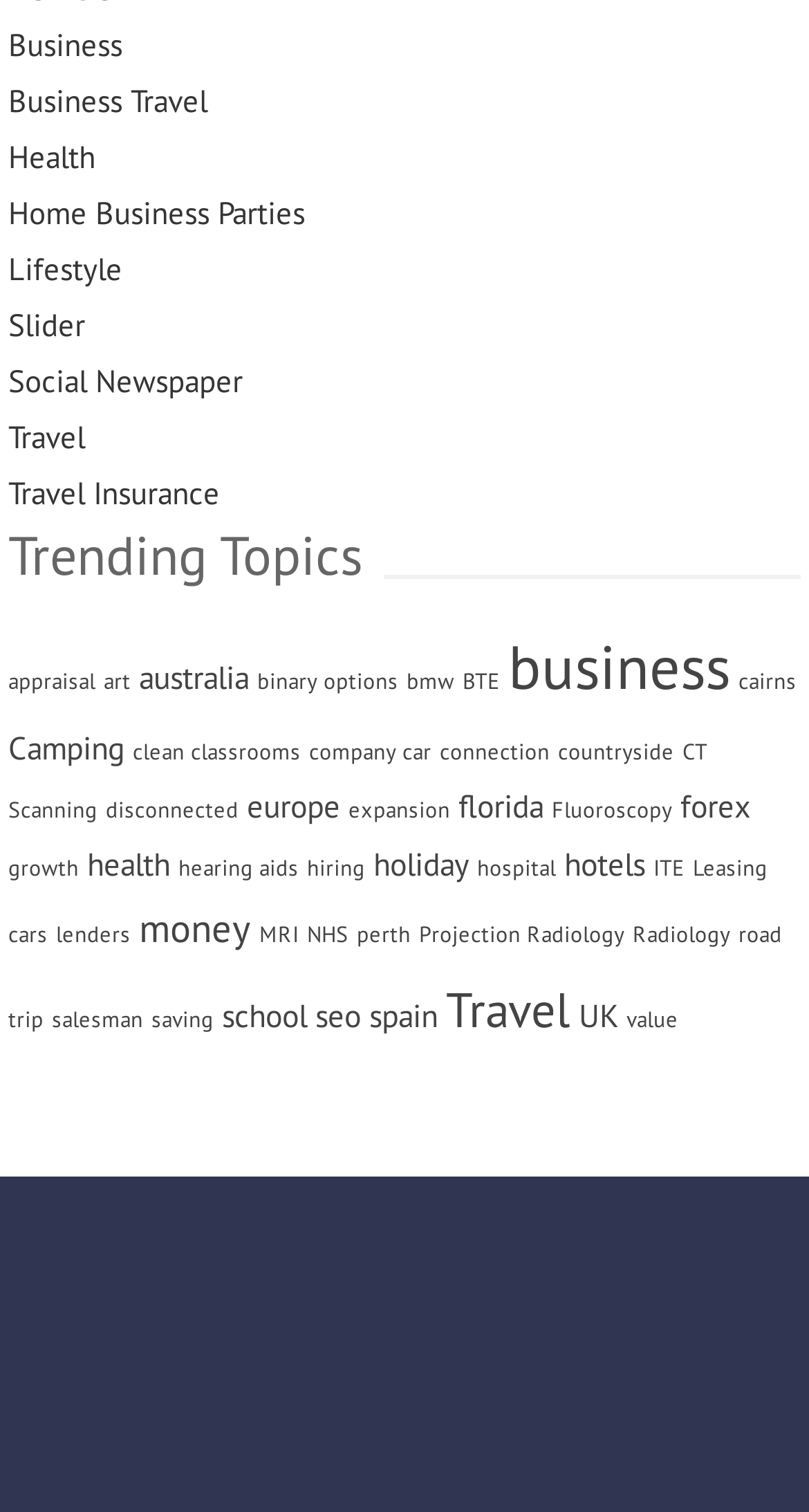Please locate the bounding box coordinates of the region I need to click to follow this instruction: "View Trending Topics".

[0.01, 0.344, 0.99, 0.391]